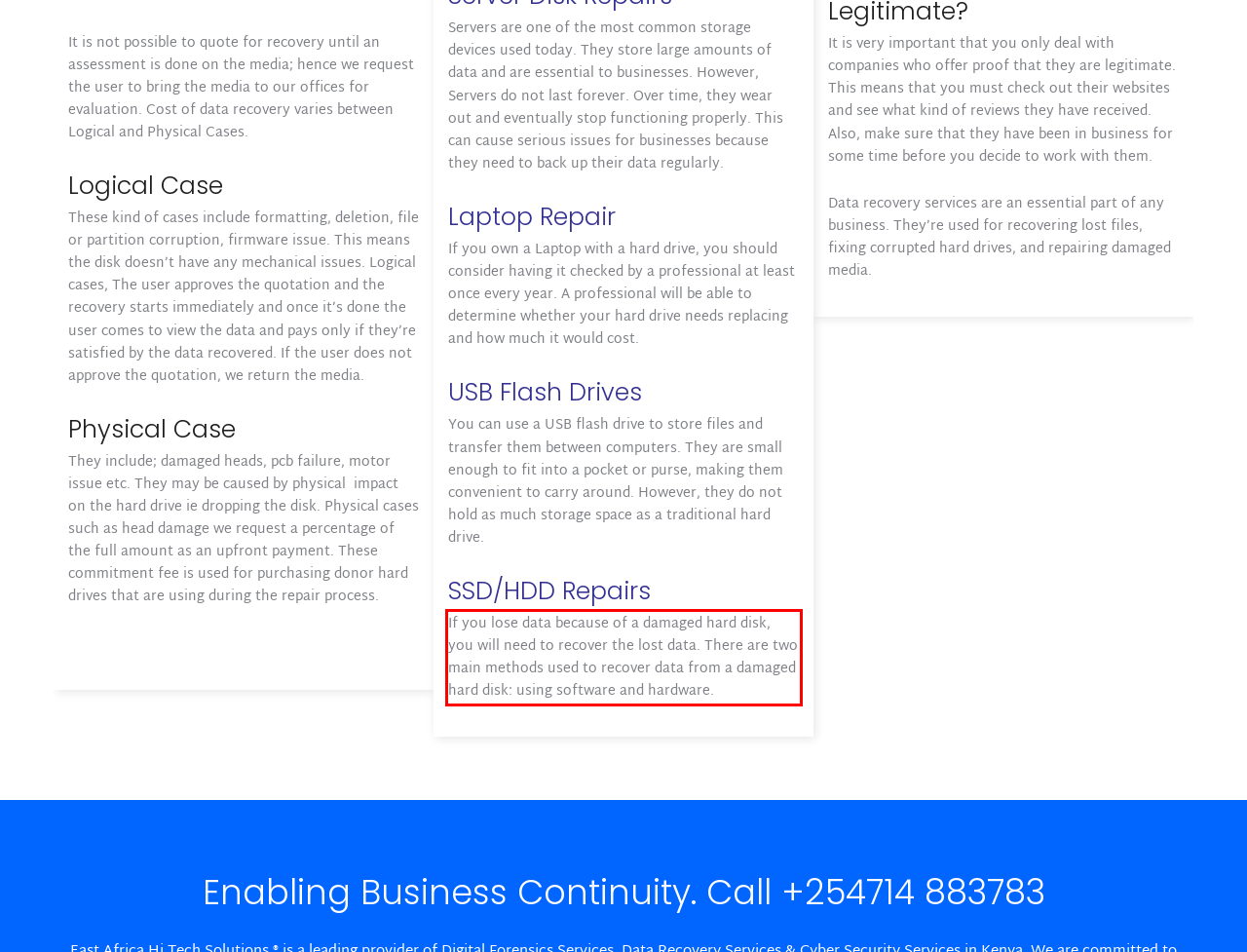Locate the red bounding box in the provided webpage screenshot and use OCR to determine the text content inside it.

If you lose data because of a damaged hard disk, you will need to recover the lost data. There are two main methods used to recover data from a damaged hard disk: using software and hardware.